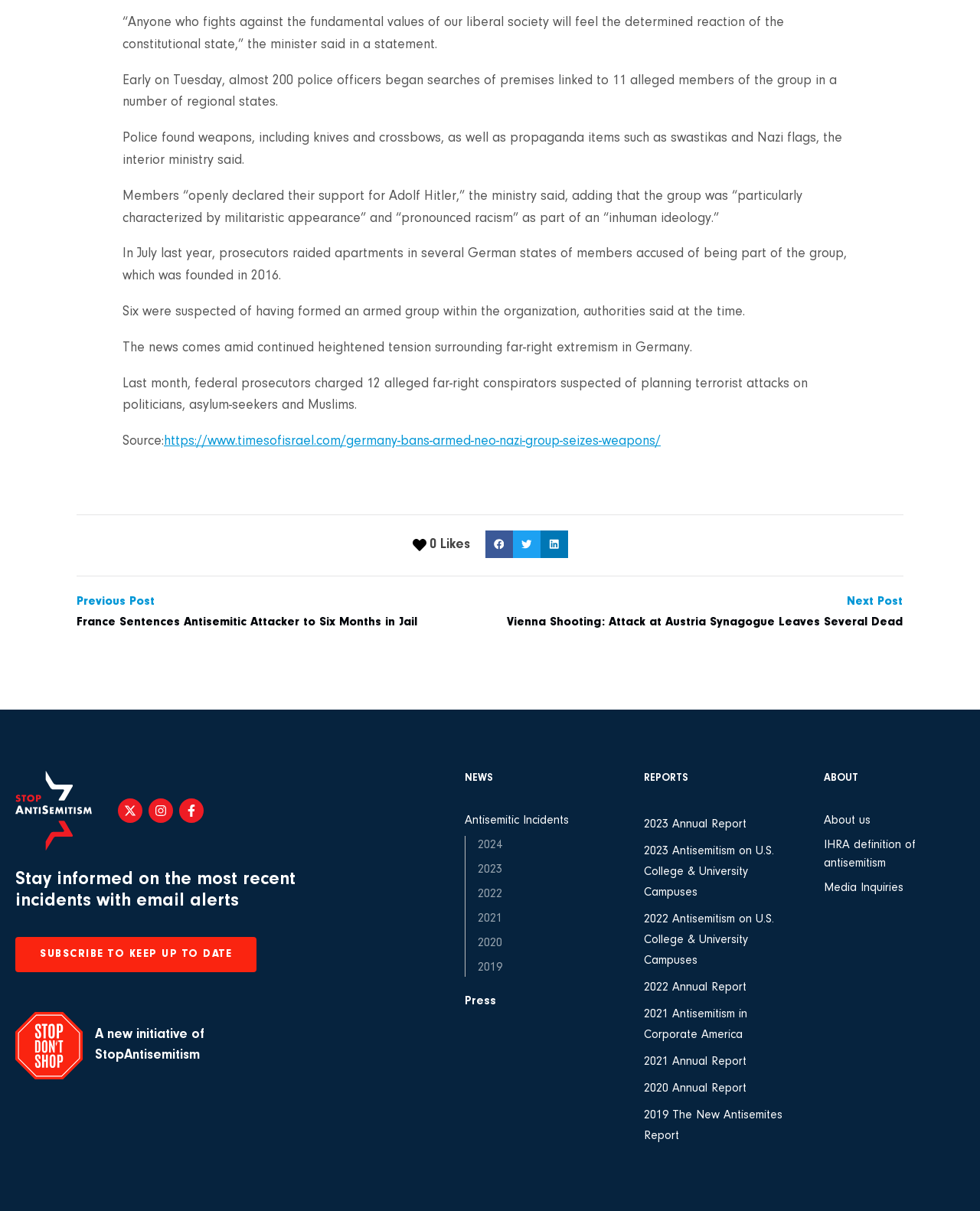Locate the bounding box coordinates of the element that should be clicked to fulfill the instruction: "Enter a comment in the text box".

None